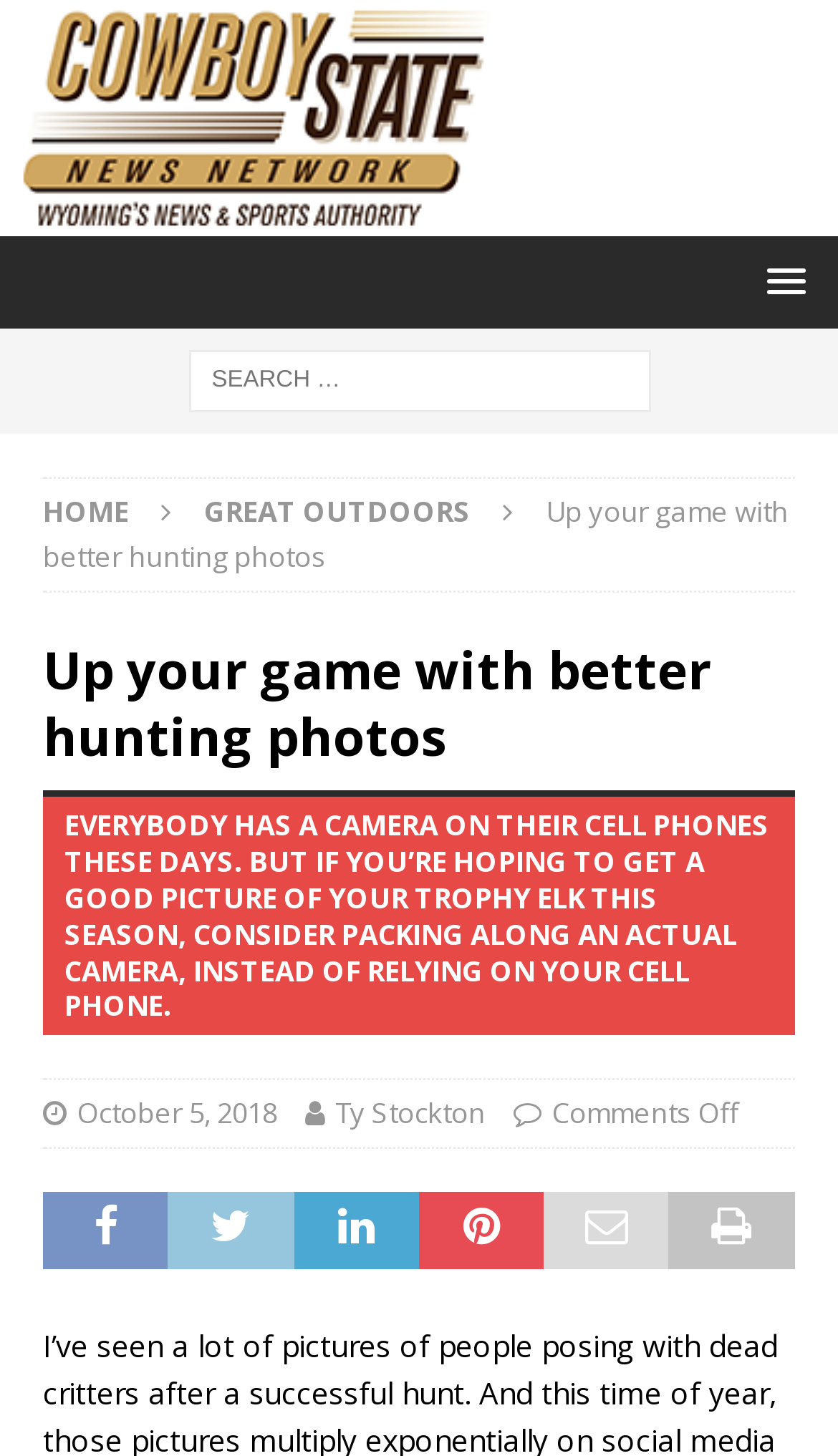Respond to the following question with a brief word or phrase:
Who is the author of the article?

Ty Stockton